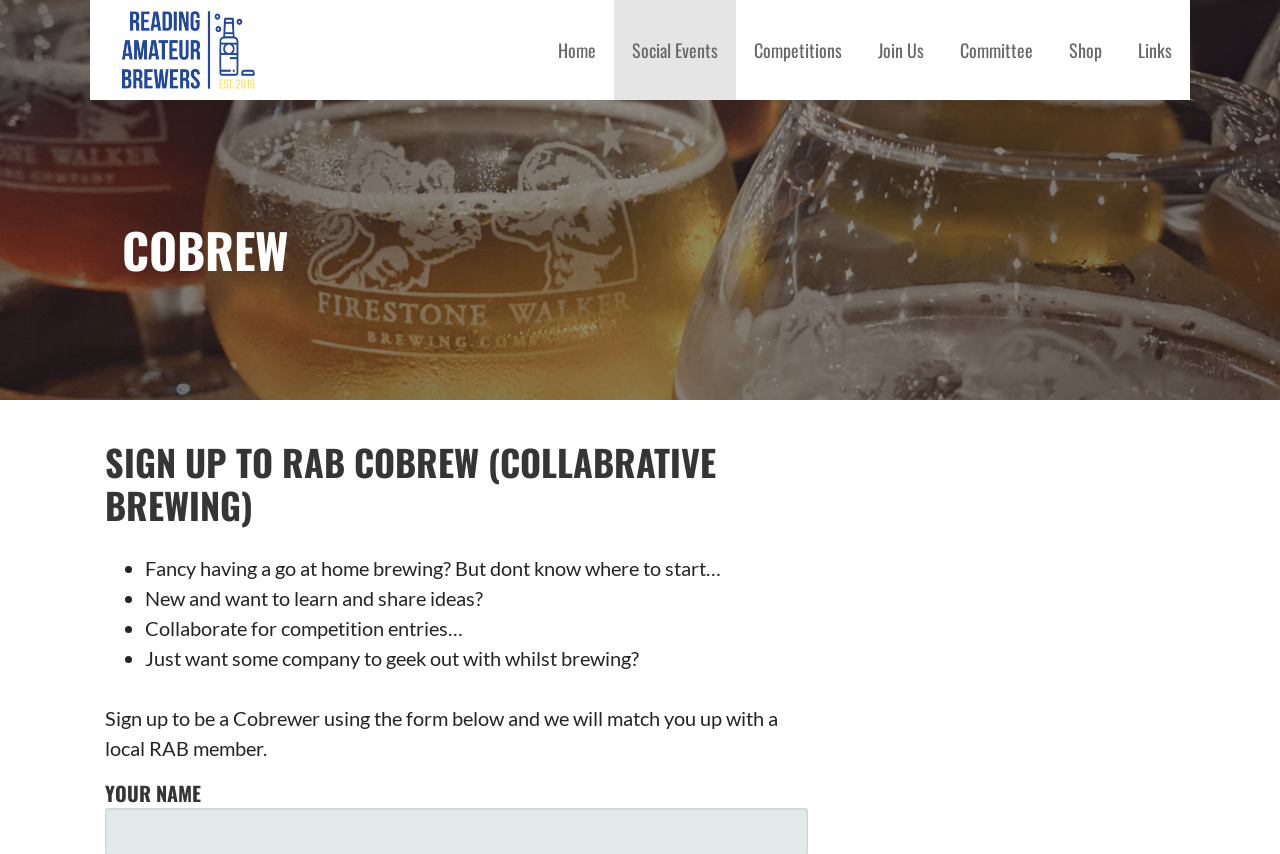What type of events are organized by RAB?
Please provide a detailed and thorough answer to the question.

The type of events organized by RAB can be inferred from the link 'Social Events', which suggests that RAB organizes social events for its members.